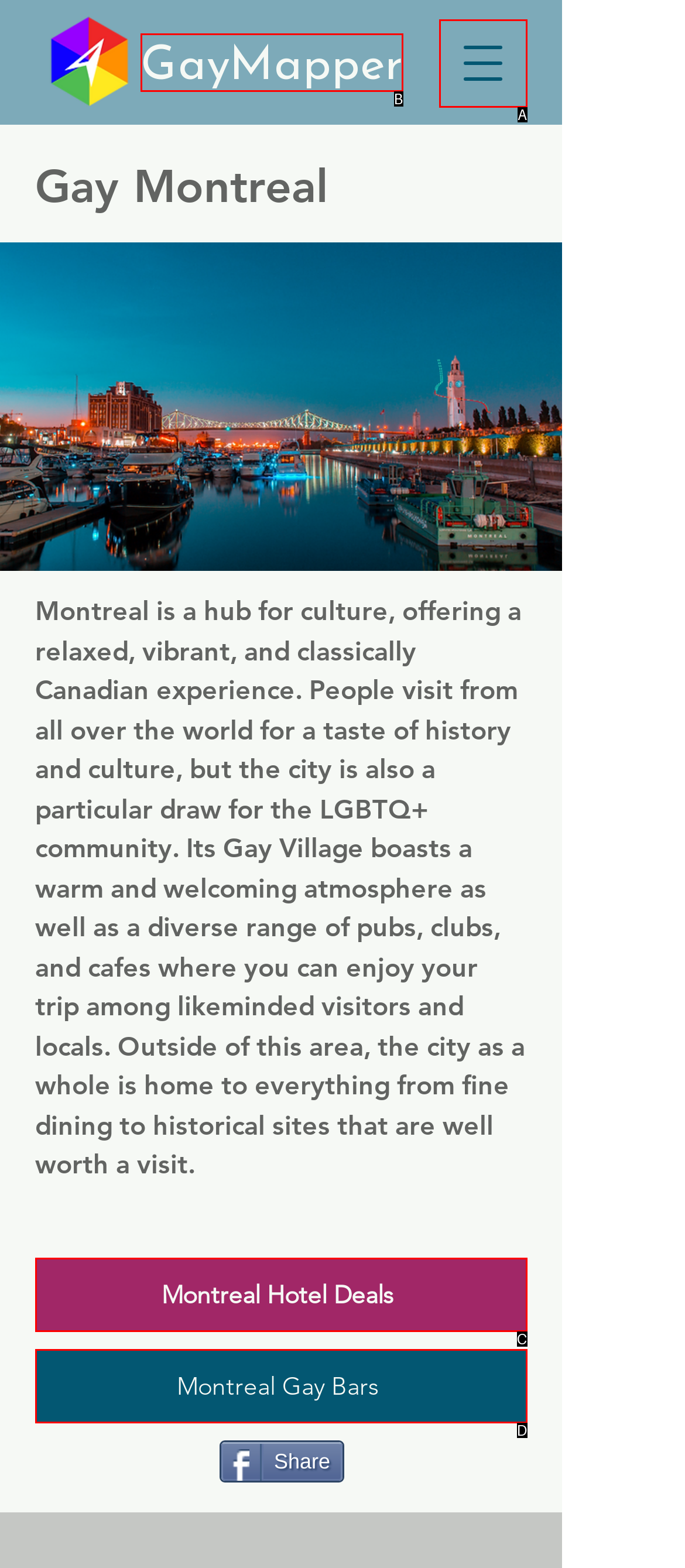Identify the letter of the UI element that corresponds to: Montreal Hotel Deals
Respond with the letter of the option directly.

C